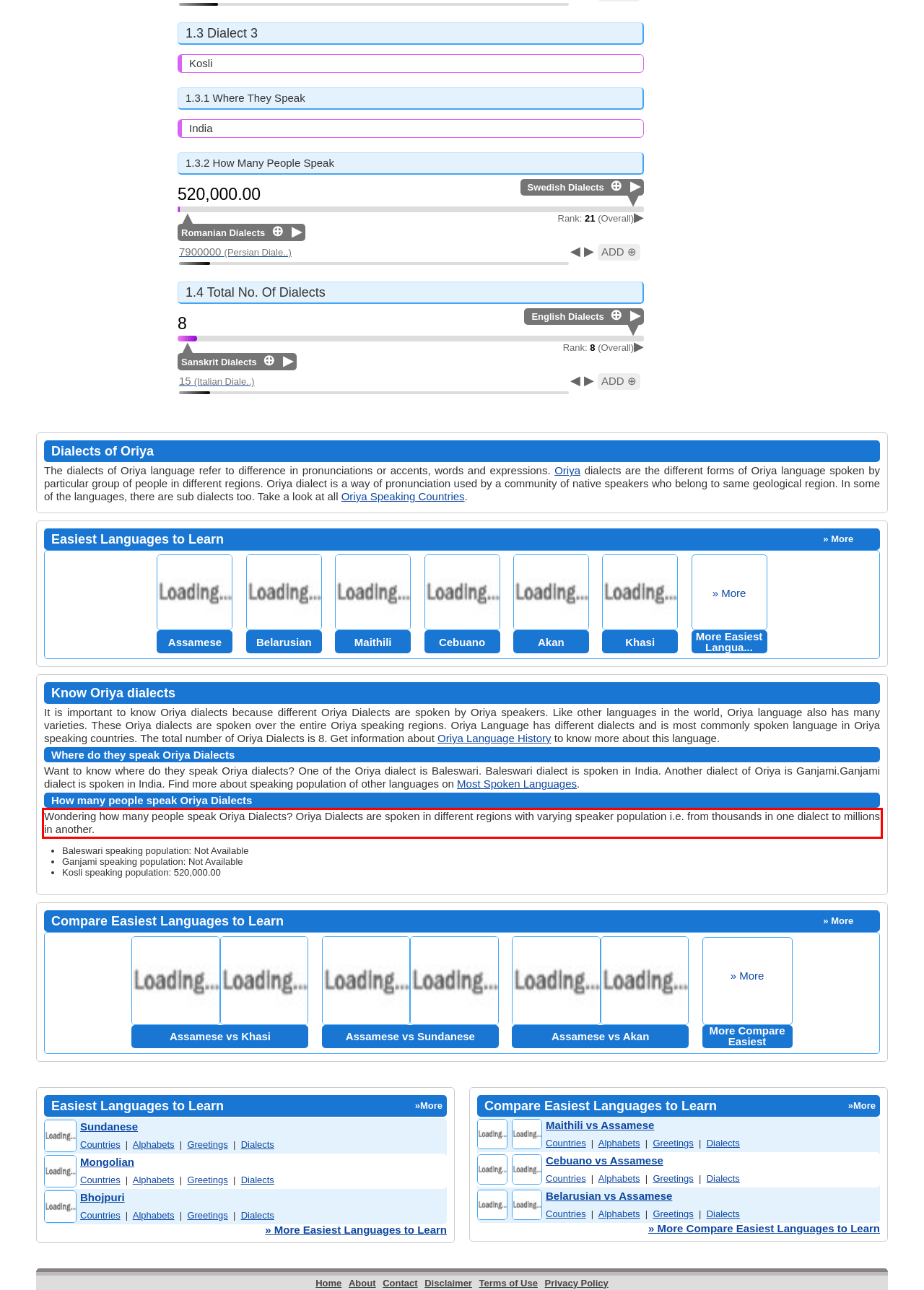Identify and transcribe the text content enclosed by the red bounding box in the given screenshot.

Wondering how many people speak Oriya Dialects? Oriya Dialects are spoken in different regions with varying speaker population i.e. from thousands in one dialect to millions in another.